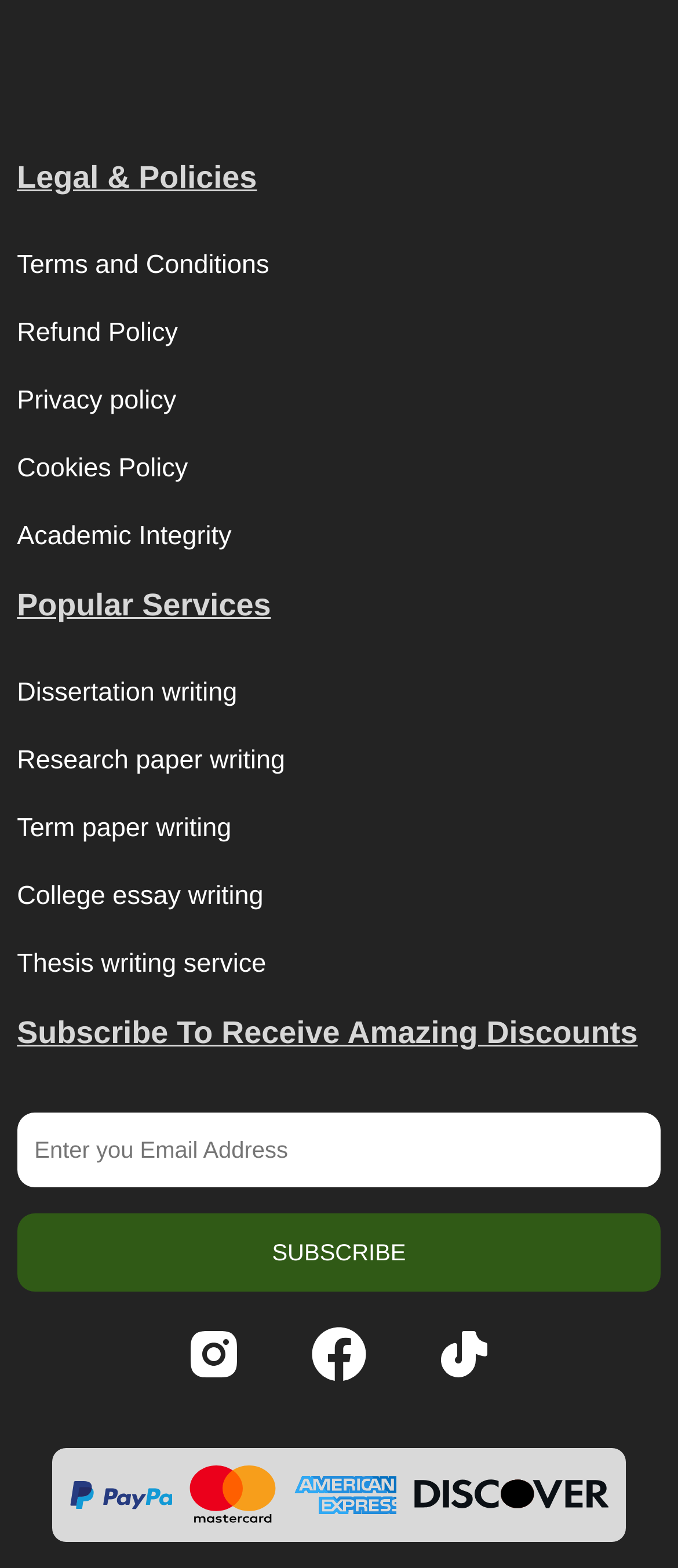Use a single word or phrase to answer the question:
How many social media profiles are linked on the webpage?

3